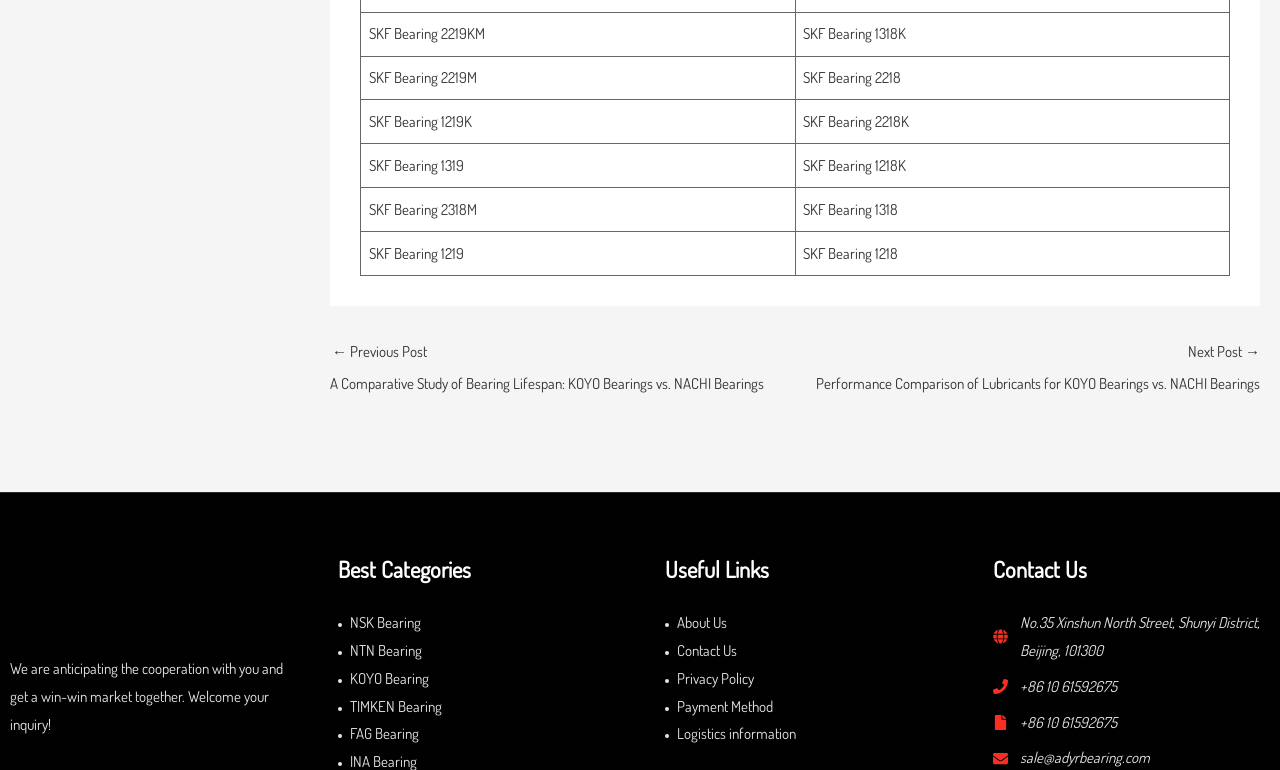Select the bounding box coordinates of the element I need to click to carry out the following instruction: "Click on the email link sale@adyrbearing.com".

[0.796, 0.972, 0.898, 0.997]